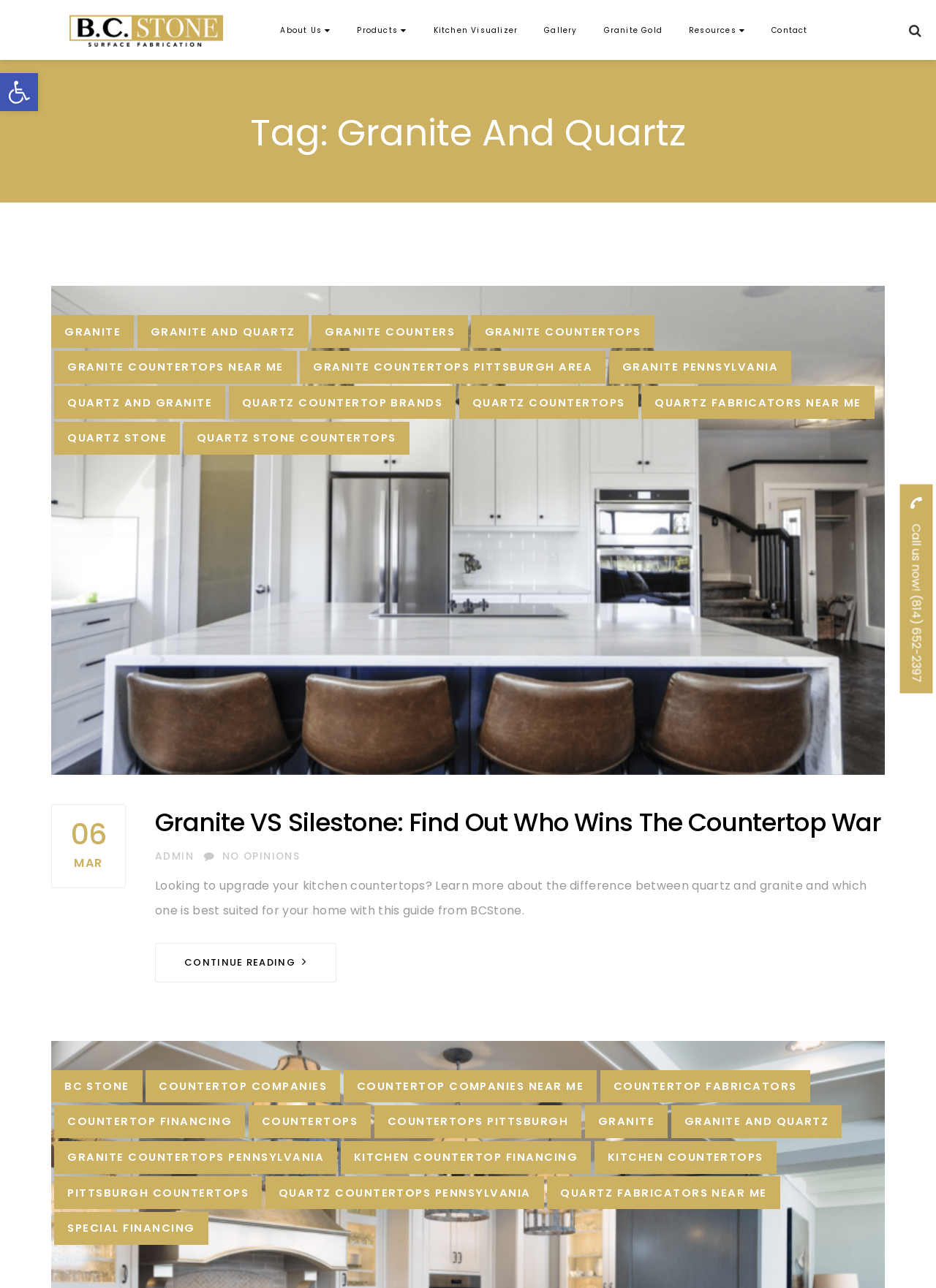Please specify the bounding box coordinates of the region to click in order to perform the following instruction: "Call BC Stone".

[0.96, 0.375, 0.998, 0.539]